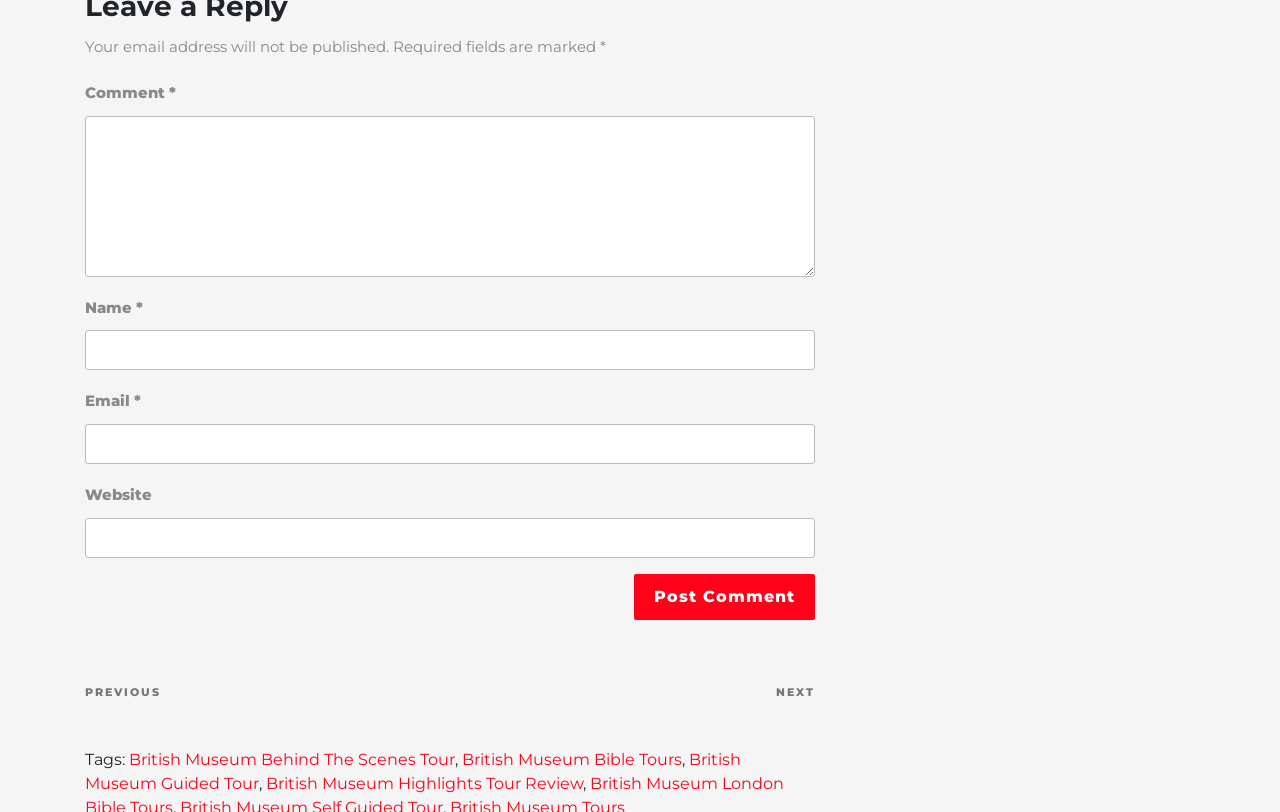Please find the bounding box coordinates of the clickable region needed to complete the following instruction: "Visit the previous post". The bounding box coordinates must consist of four float numbers between 0 and 1, i.e., [left, top, right, bottom].

[0.066, 0.842, 0.352, 0.862]